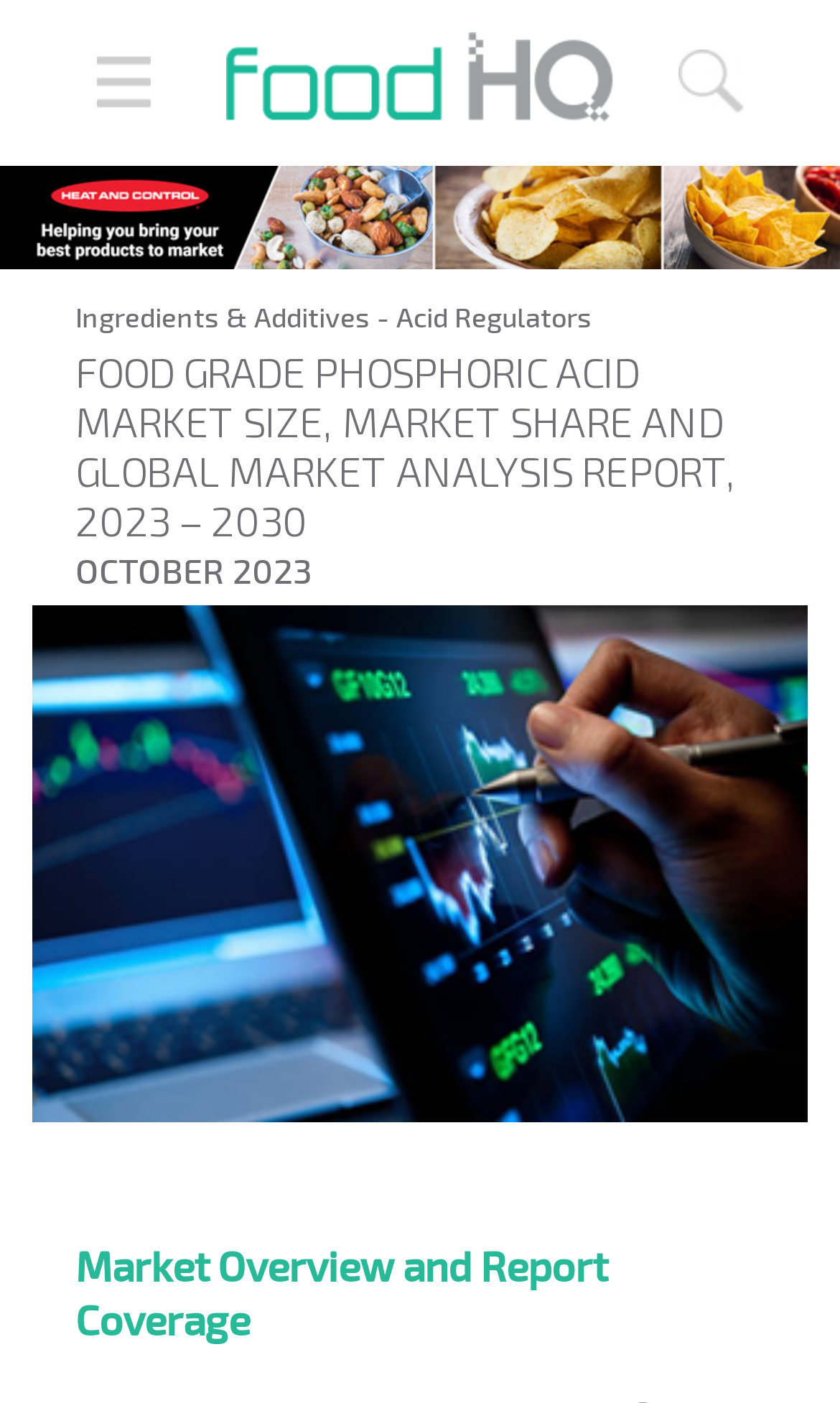Please find the bounding box for the UI element described by: "Ingredients & Additives".

[0.09, 0.215, 0.449, 0.239]